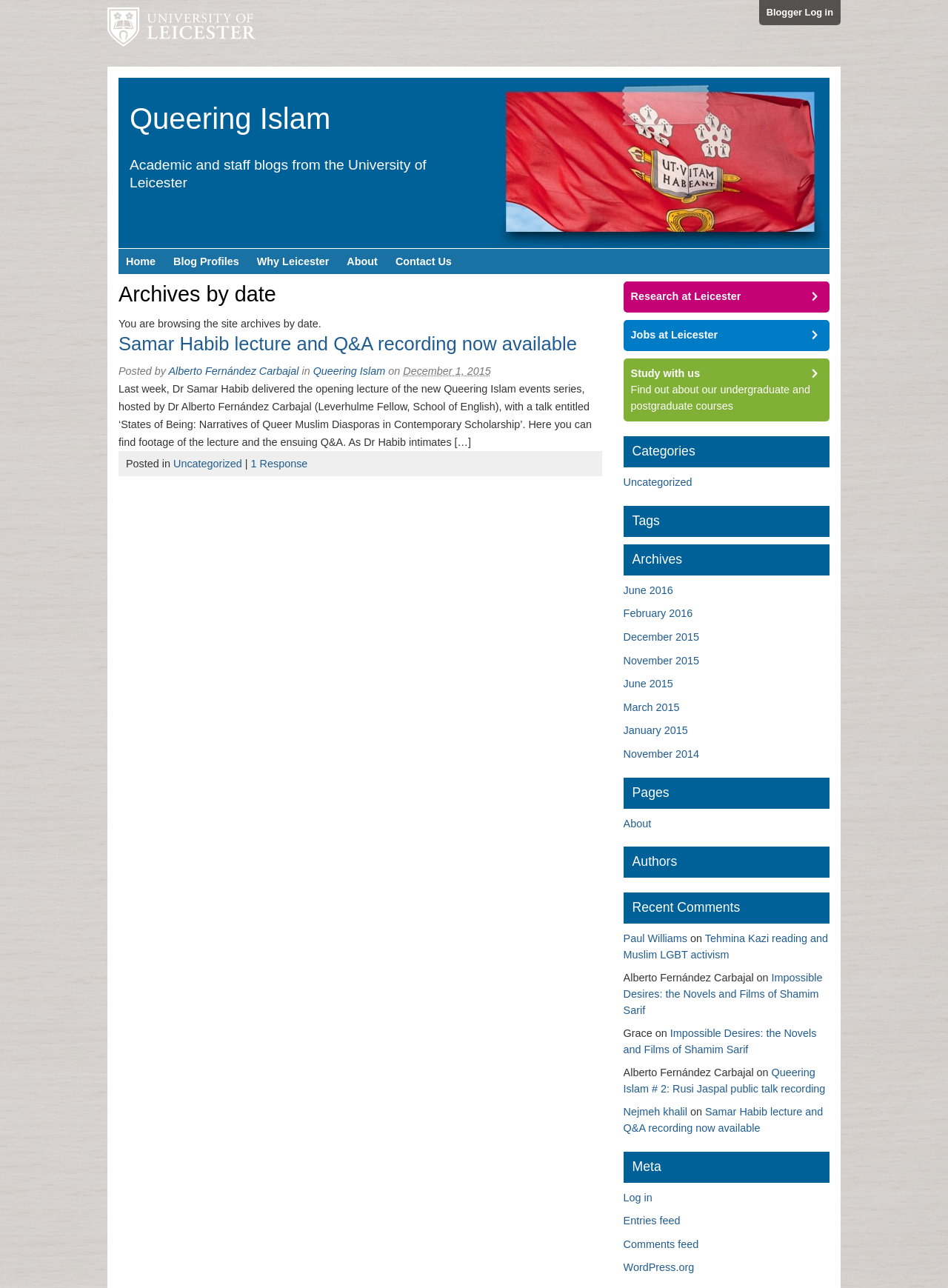Give a succinct answer to this question in a single word or phrase: 
What is the category of the first blog post?

Uncategorized